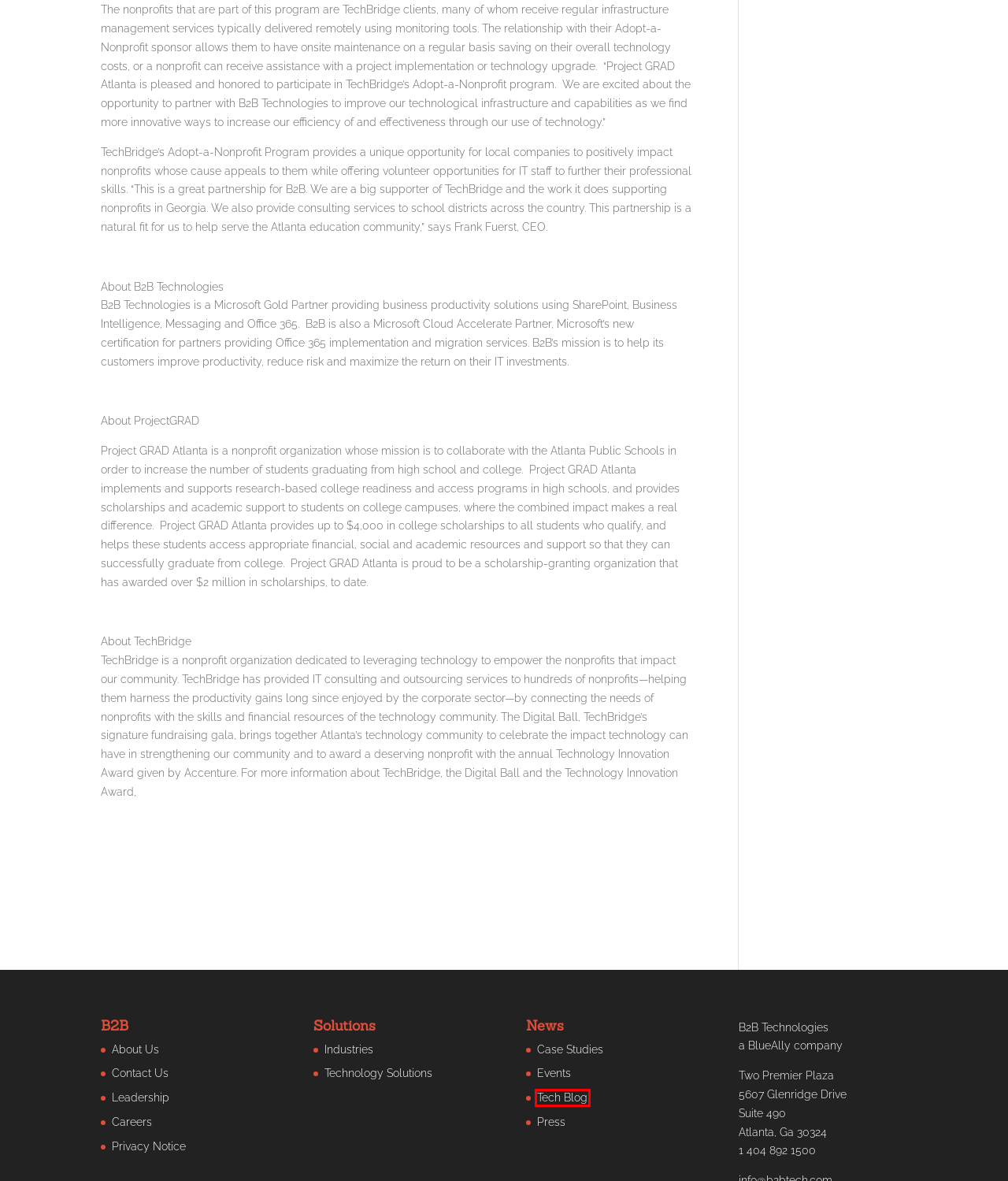You have been given a screenshot of a webpage, where a red bounding box surrounds a UI element. Identify the best matching webpage description for the page that loads after the element in the bounding box is clicked. Options include:
A. Press | B2B Technologies
B. Tech Blog | B2B Technologies
C. Technology Solutions | B2B Technologies
D. Case Studies | B2B Technologies
E. Leadership | B2B Technologies
F. Privacy Notice | B2B Technologies
G. Industries | B2B Technologies
H. Events | B2B Technologies

B